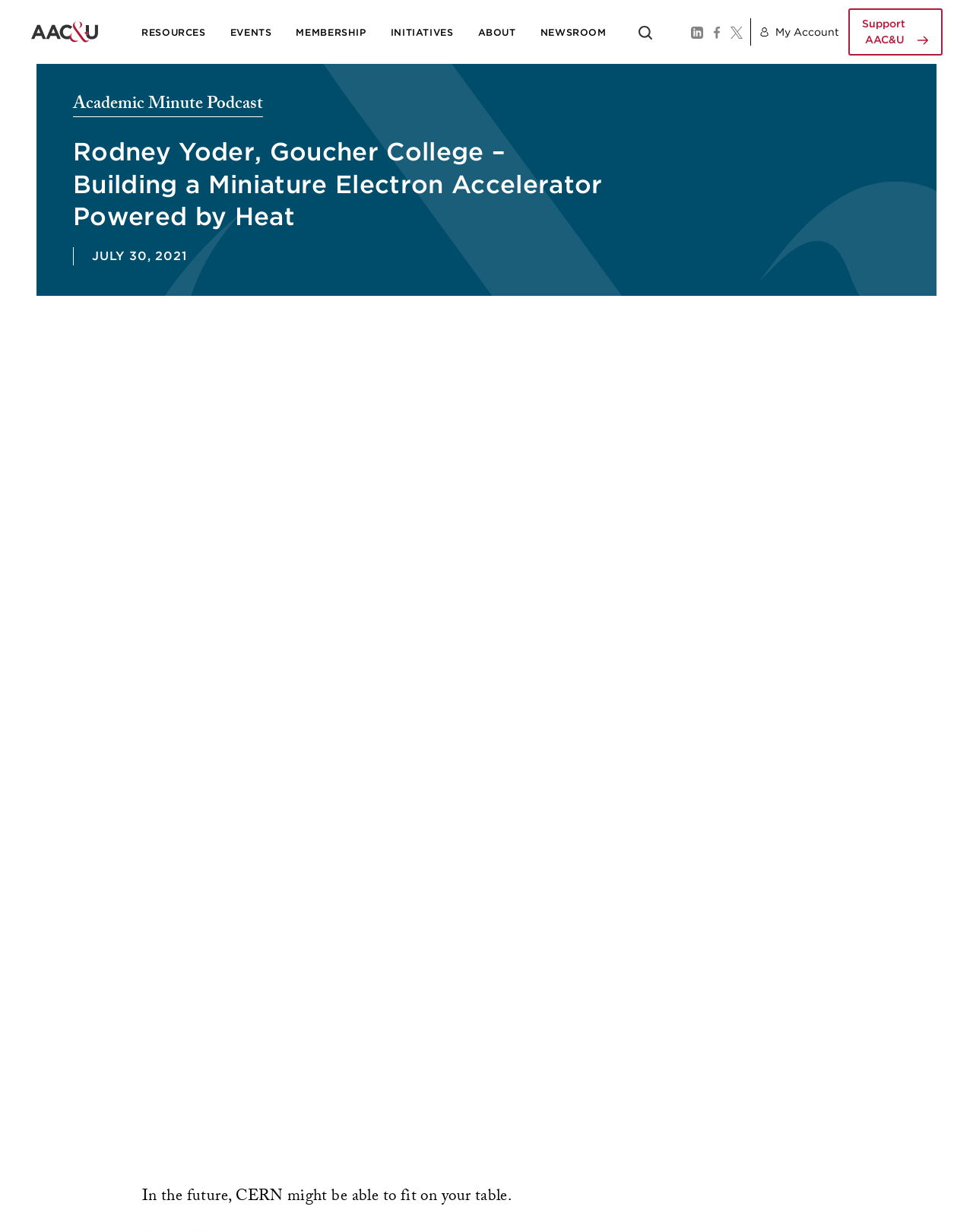How many social media links are present at the bottom of the page?
Using the image as a reference, answer the question in detail.

I found two social media links at the bottom of the page, which are LinkedIn and Facebook, each represented by an image.